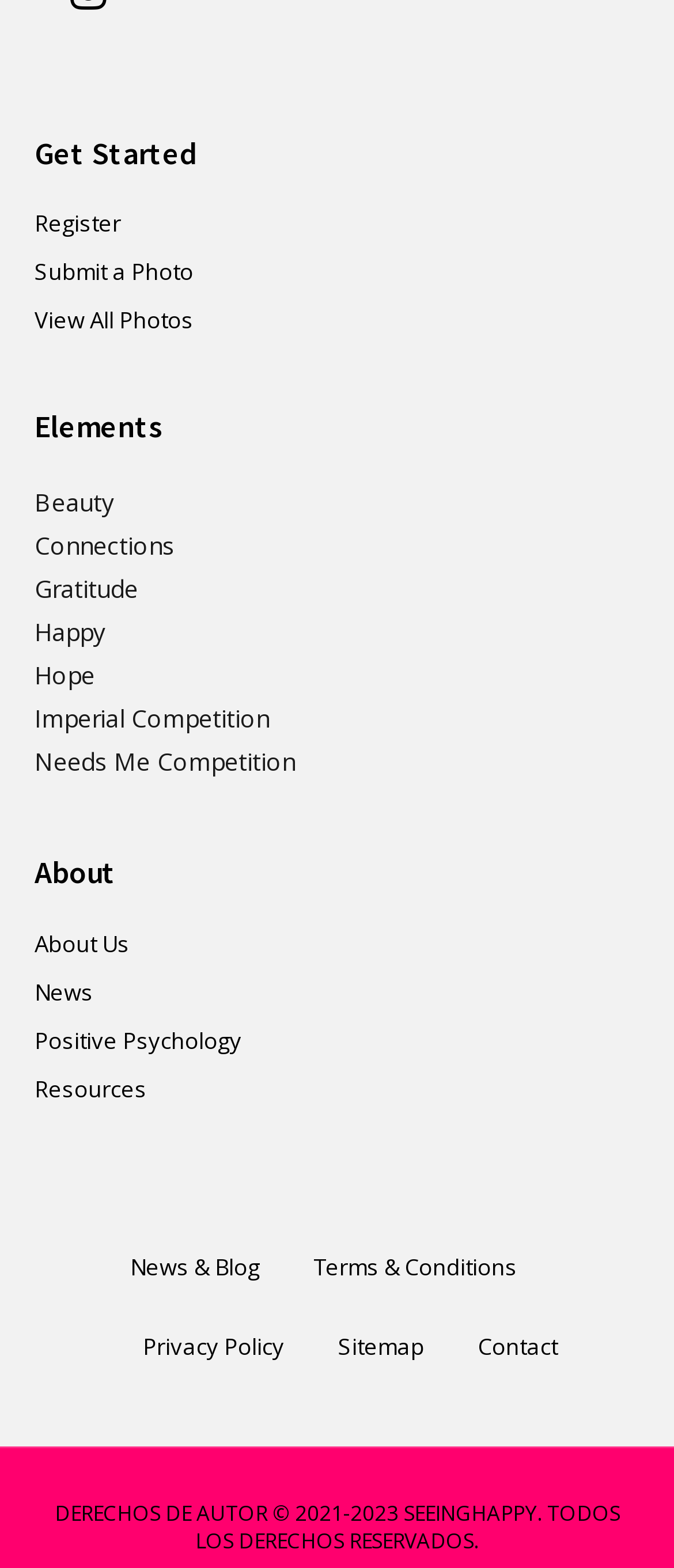Please answer the following question using a single word or phrase: 
What are the main categories of photos on this website?

Beauty, Connections, etc.